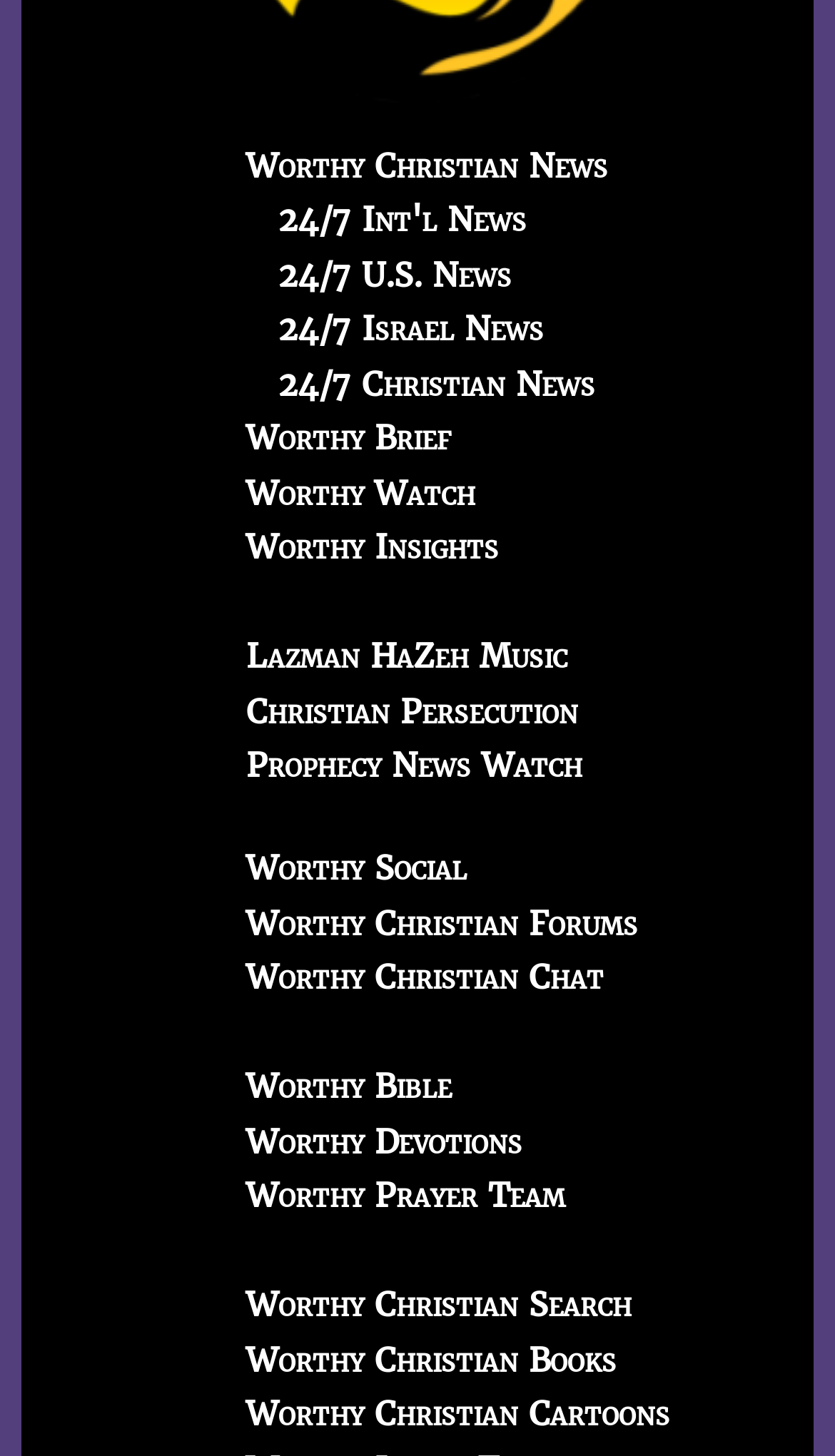Identify the bounding box coordinates for the region of the element that should be clicked to carry out the instruction: "Search with Worthy Christian Search". The bounding box coordinates should be four float numbers between 0 and 1, i.e., [left, top, right, bottom].

[0.295, 0.883, 0.756, 0.91]